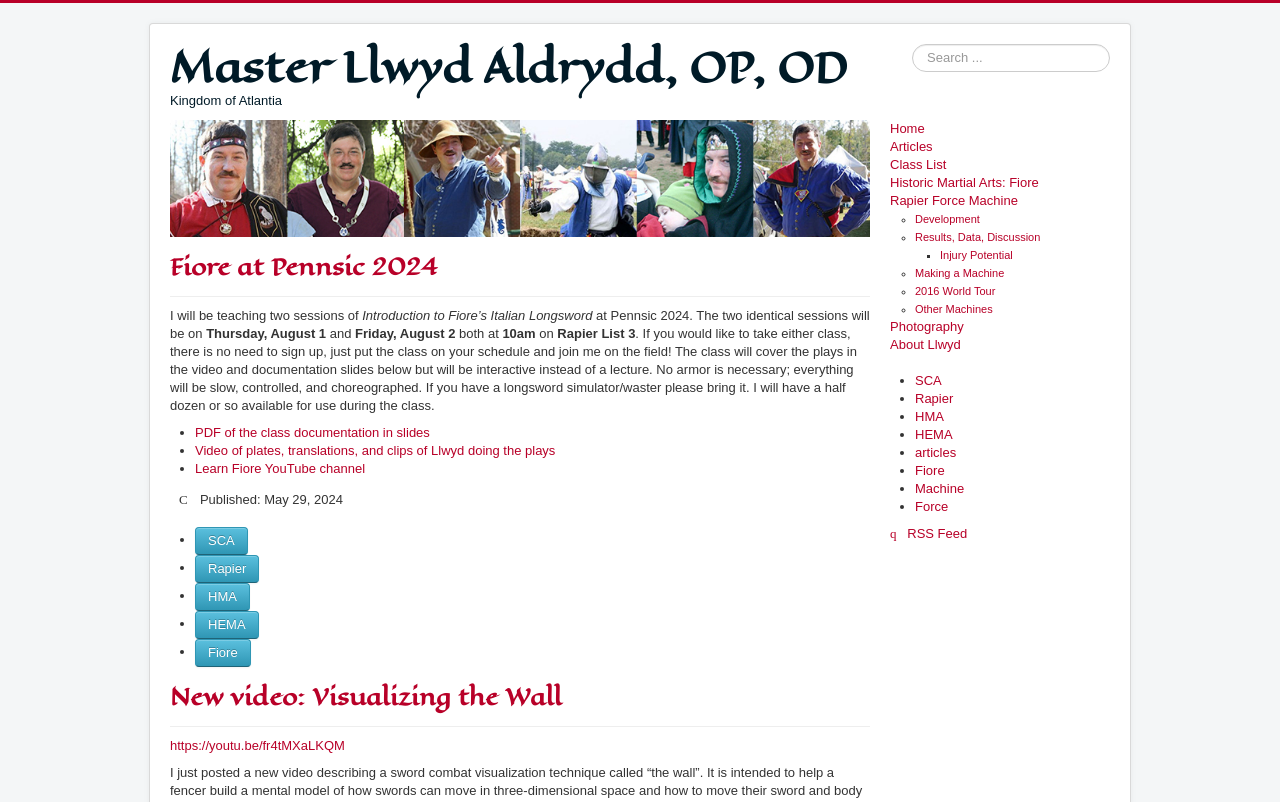Create an elaborate caption that covers all aspects of the webpage.

This webpage is about Master Llwyd Aldrydd's SCA adventures, focusing on his study of the 1409 Fiore combat system and the rapier force measurement machine. At the top of the page, there is a link to Master Llwyd Aldrydd's profile, followed by a search bar. Below the search bar, there is a heading "Fiore at Pennsic 2024" with a link to the same title. The text below the heading describes two sessions of Introduction to Fiore's Italian Longsword that Master Llwyd will be teaching at Pennsic 2024, along with the dates, time, and location.

Further down the page, there are three bullet points with links to a PDF of the class documentation, a video of plates, translations, and clips of Llwyd doing the plays, and the Learn Fiore YouTube channel. Below these links, there is a description list with a published date of May 29, 2024.

The page also features a list of links to various topics, including SCA, Rapier, HMA, HEMA, and Fiore, which are likely related to Master Llwyd's interests and studies. Additionally, there are links to articles, class lists, historic martial arts, and the rapier force machine.

On the right side of the page, there is a navigation menu with links to Home, Articles, Class List, Historic Martial Arts: Fiore, Rapier Force Machine, and Photography. Below the navigation menu, there are links to Development, Results, Data, Discussion, Injury Potential, Making a Machine, 2016 World Tour, and Other Machines, which are likely related to the rapier force measurement machine.

At the bottom of the page, there is a link to About Llwyd and a list of links to various topics, including SCA, Rapier, HMA, HEMA, articles, Fiore, Machine, and Force. Finally, there is a link to an RSS Feed.